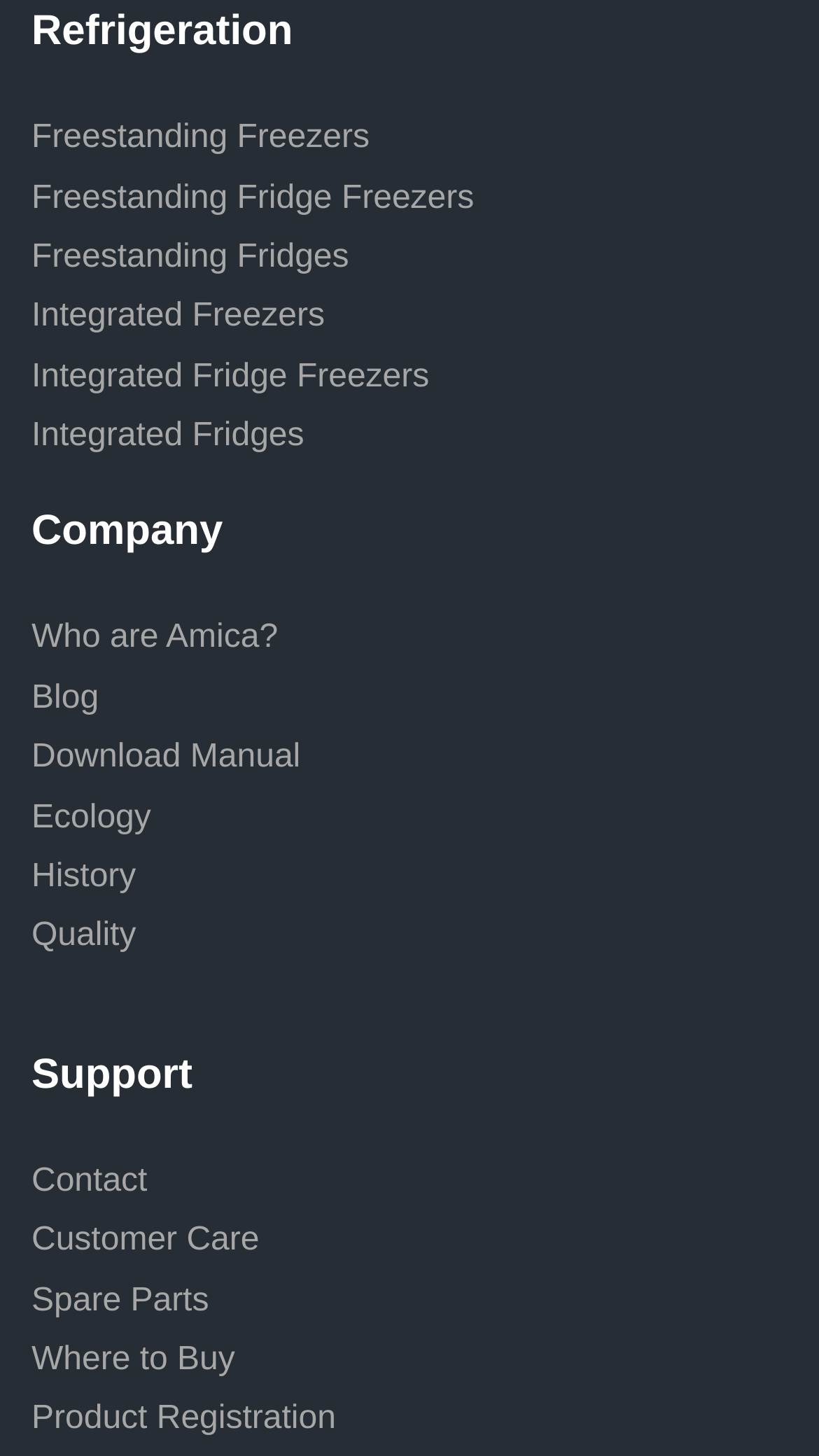Using the information from the screenshot, answer the following question thoroughly:
What is the purpose of the 'Download Manual' link?

The 'Download Manual' link is likely provided for customers to access and download user manuals for their Amica products, which would contain instructions and information on how to use and maintain the products.